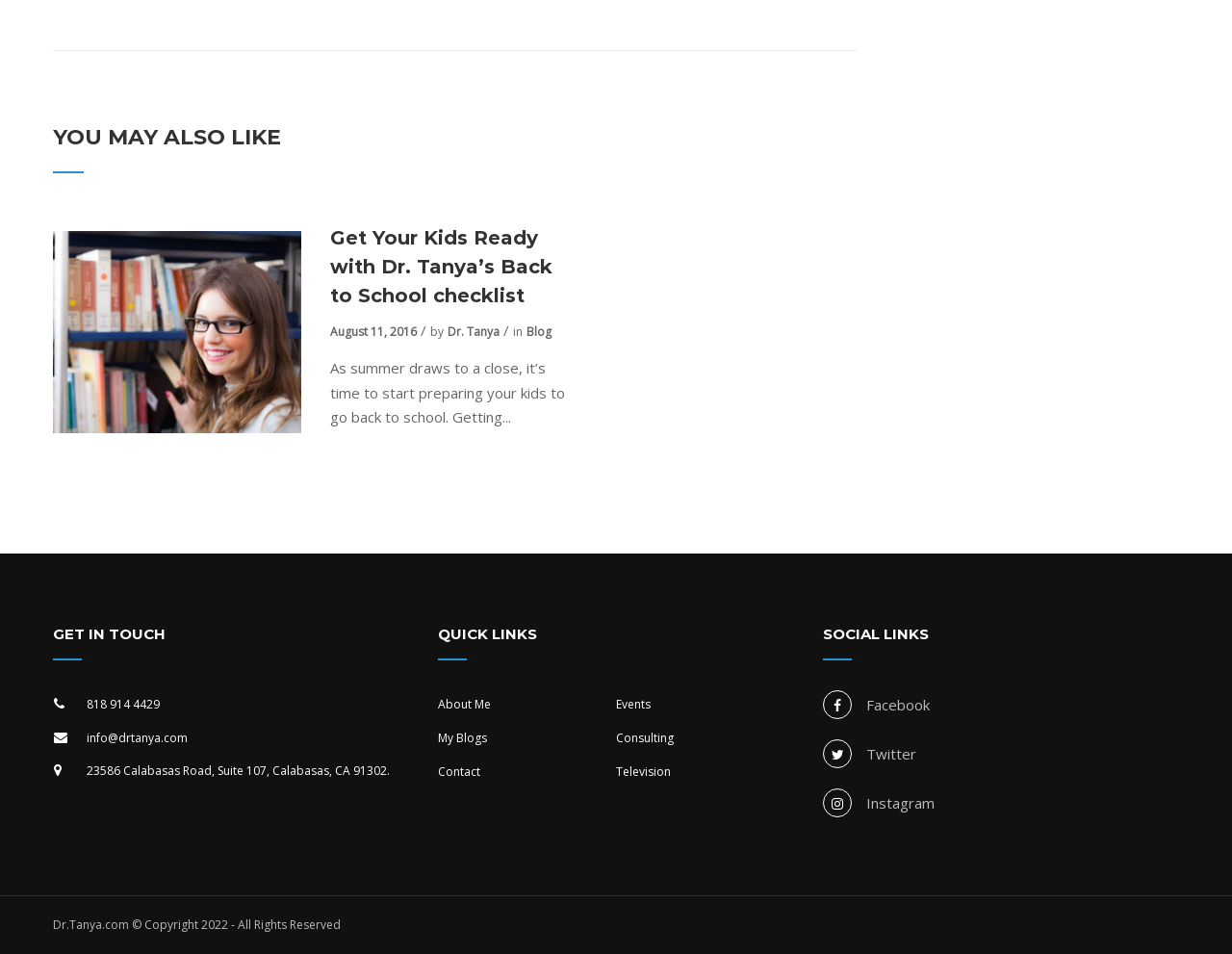Who is the author of the blog post?
Look at the image and respond with a one-word or short-phrase answer.

Dr. Tanya